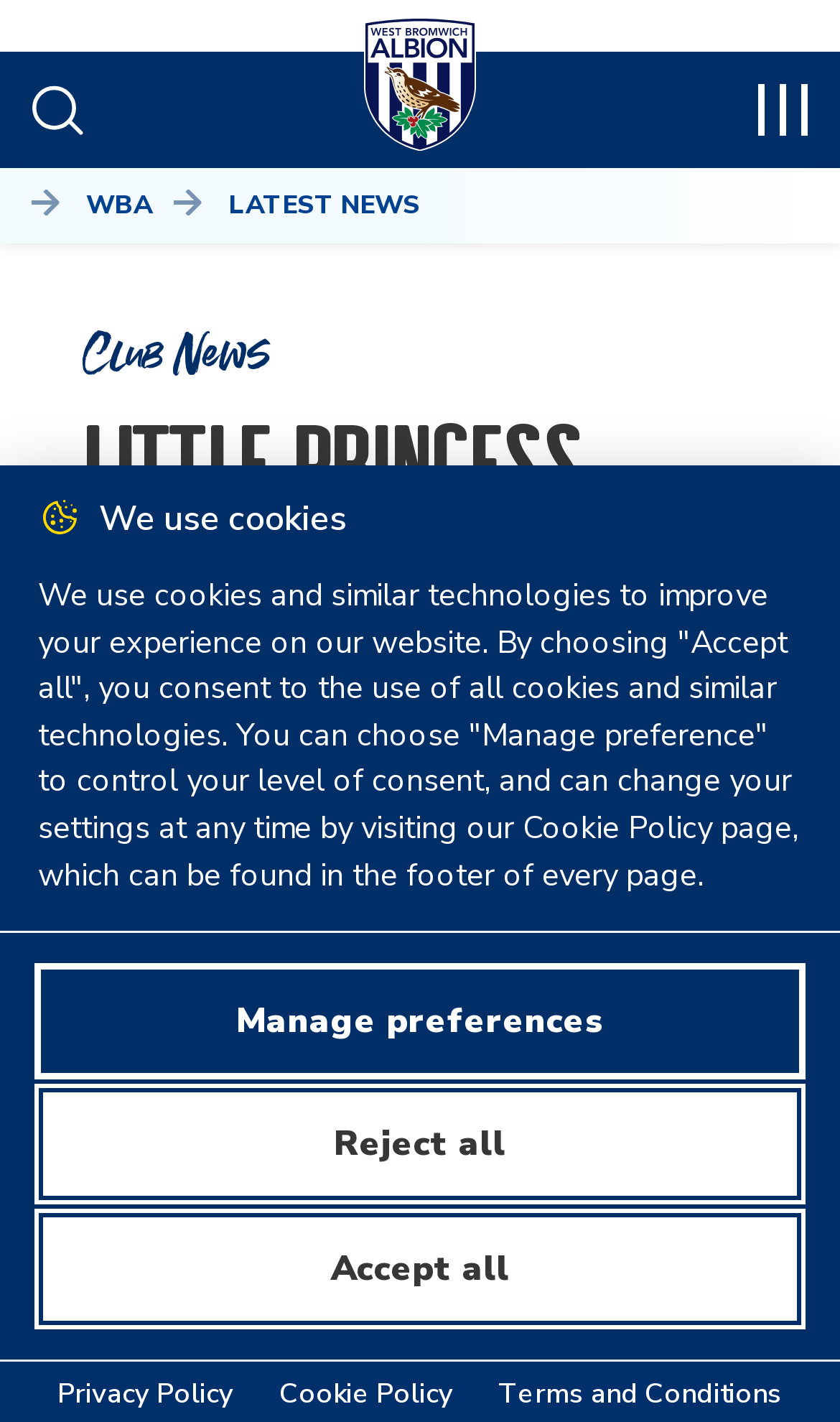What is the date of the event?
Answer the question with a thorough and detailed explanation.

I found the answer by looking at the StaticText element with the text '13th April', which is located near the heading element with the text 'LITTLE PRINCESS TRUST COLLECTION TO BE HELD AT BLACKPOOL GAME'. This suggests that the date is related to the event mentioned in the heading.